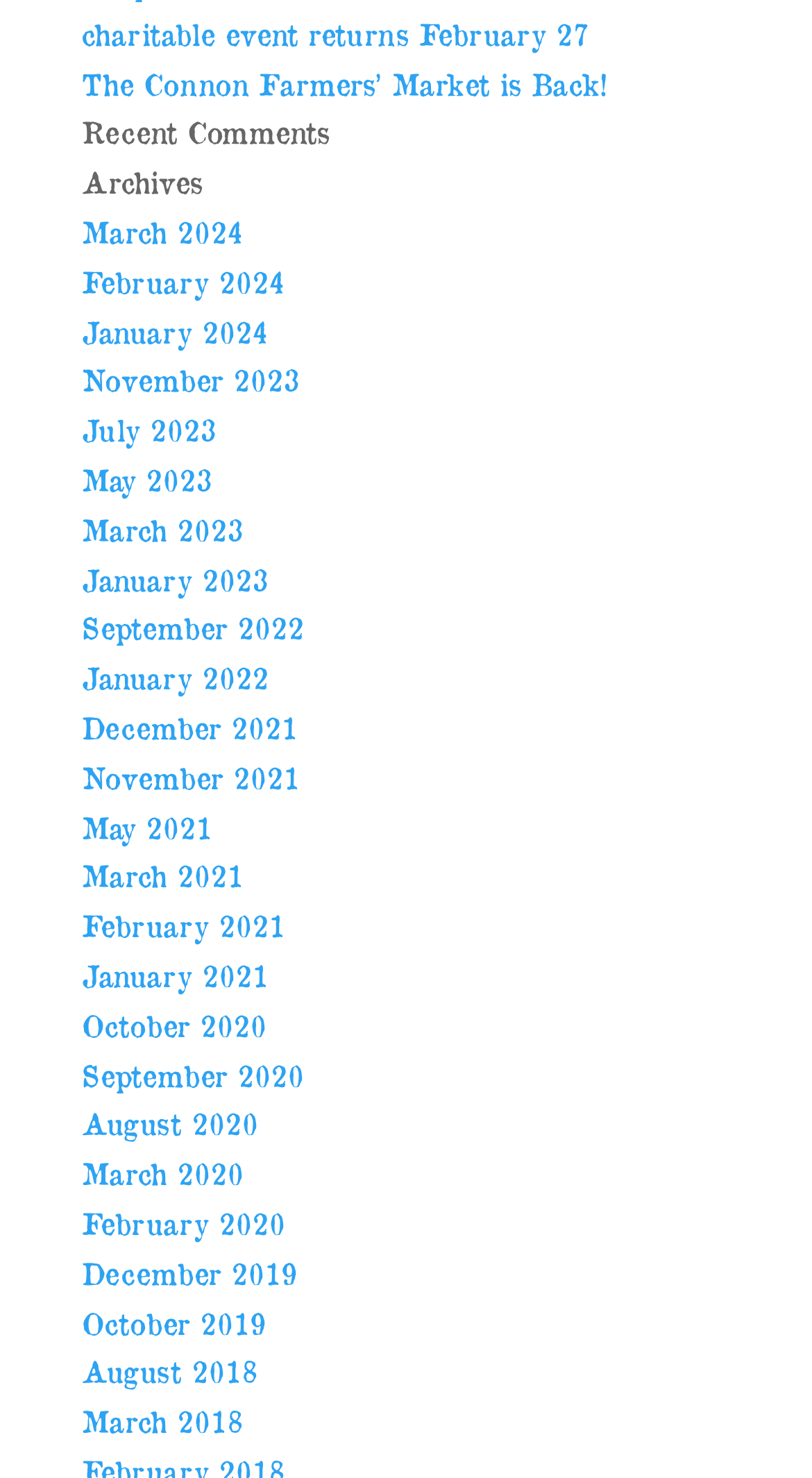Can you find the bounding box coordinates for the UI element given this description: "March 2021"? Provide the coordinates as four float numbers between 0 and 1: [left, top, right, bottom].

[0.1, 0.581, 0.3, 0.605]